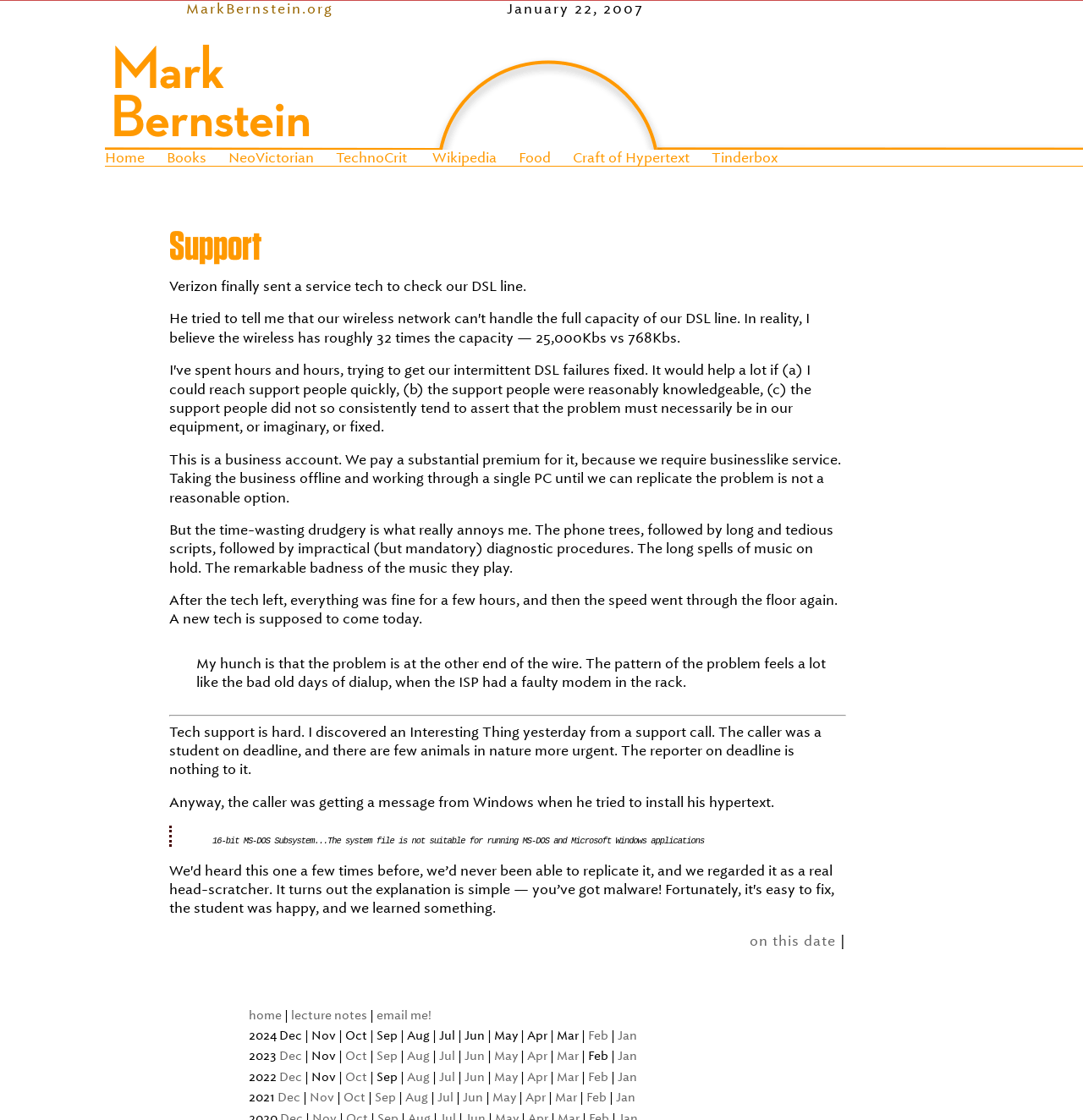Please identify the bounding box coordinates of the element I should click to complete this instruction: 'Click on the 'Home' link'. The coordinates should be given as four float numbers between 0 and 1, like this: [left, top, right, bottom].

[0.097, 0.134, 0.134, 0.148]